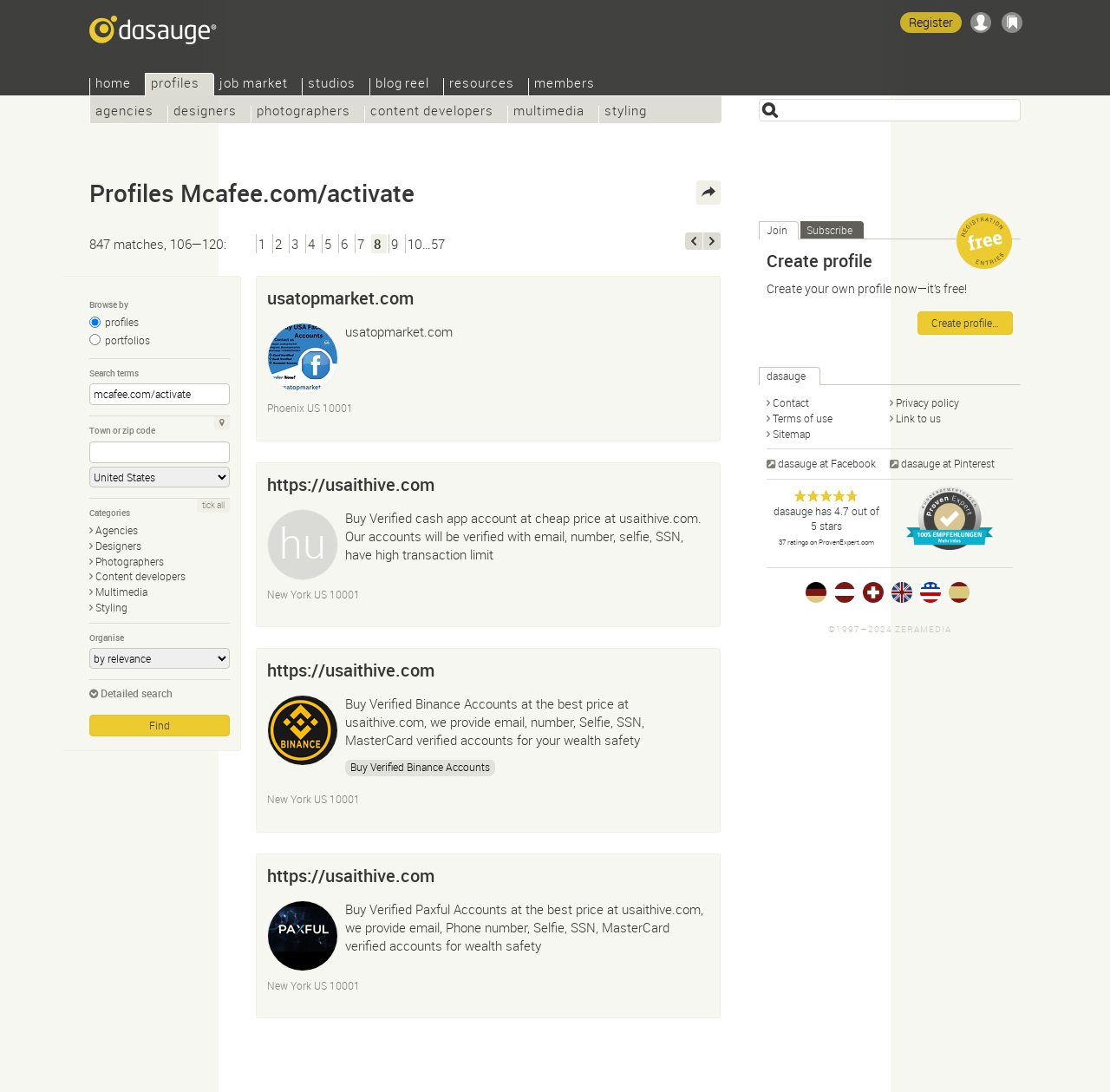Highlight the bounding box coordinates of the region I should click on to meet the following instruction: "Search for profiles".

[0.684, 0.091, 0.92, 0.111]